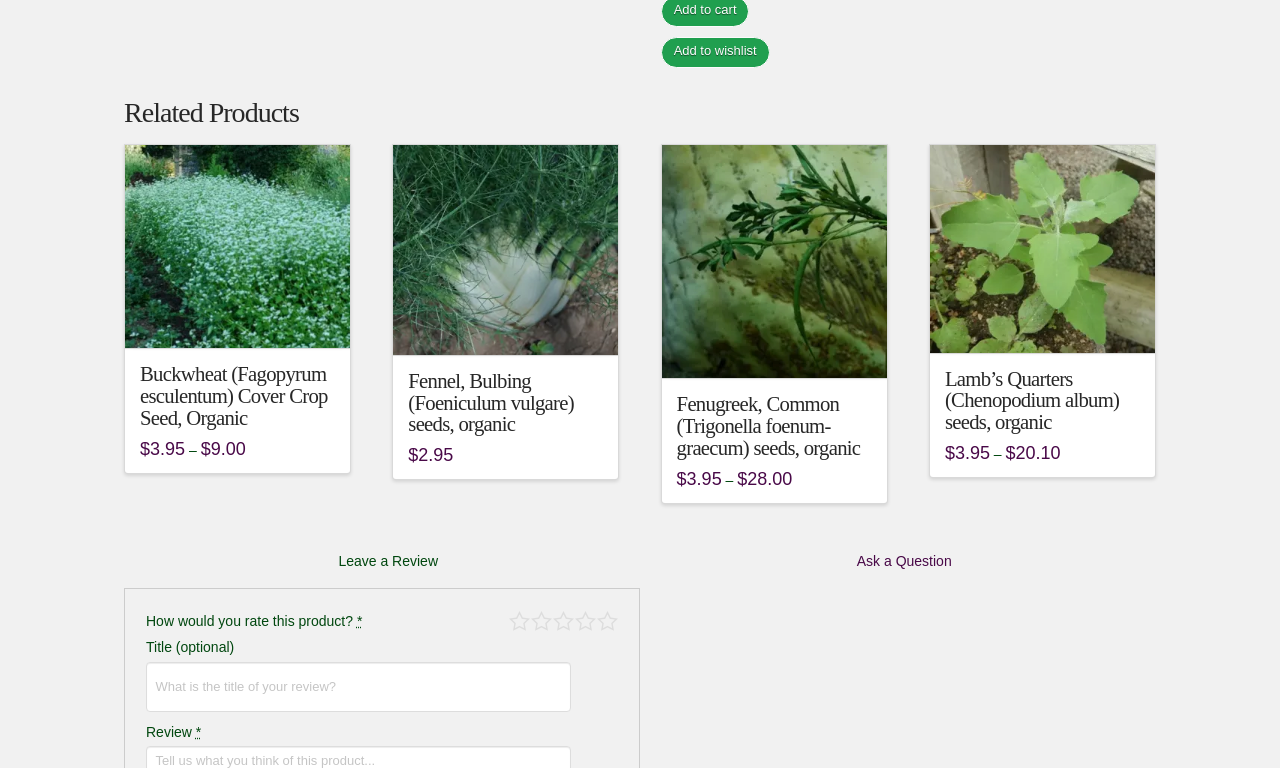Can you pinpoint the bounding box coordinates for the clickable element required for this instruction: "Go back to top"? The coordinates should be four float numbers between 0 and 1, i.e., [left, top, right, bottom].

[0.965, 0.039, 0.992, 0.085]